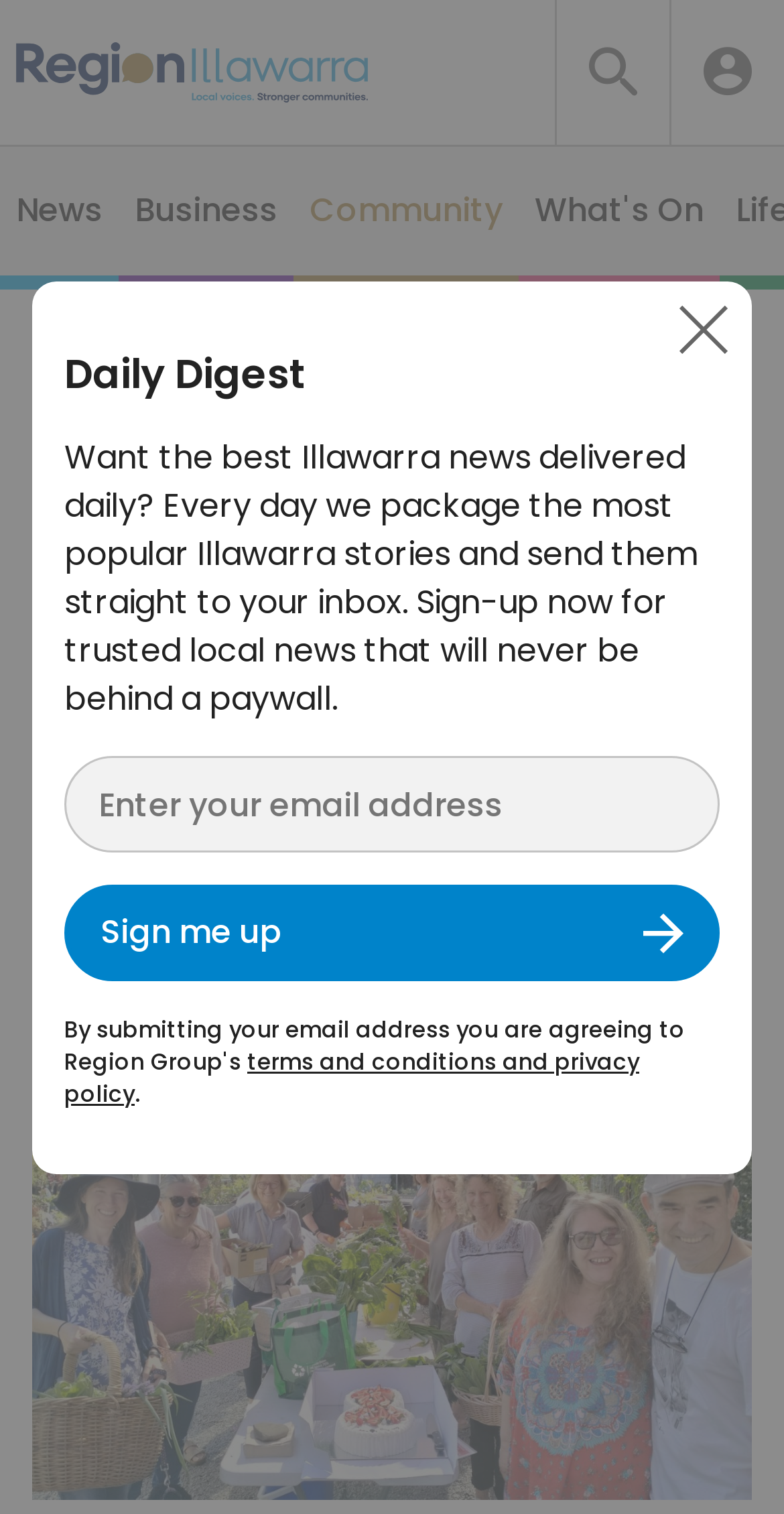Offer a comprehensive description of the webpage’s content and structure.

This webpage is about a news article titled "Crop and swap group rekindles tradition of sharing garden produce while growing community spirit" in the Region Illawarra section. At the top left, there is a link to the Region Illawarra Home page, accompanied by an image. On the top right, there are several buttons and a search textbox. 

Below the top section, there are four main navigation links: News, Business, Community, and What's On, which are evenly spaced across the top of the page. 

The main article has a heading that spans almost the entire width of the page, followed by the publication date "9 February 2024" and the author's name "Kellie O'Brien". There is a link to join the conversation with a comment count. 

Below the article heading, there is a large image related to the Kiama and Gerringong Crop and Swap group. 

On the right side of the page, there is a section titled "Daily Digest" with a brief description and a call-to-action to sign up for daily news emails. This section includes a textbox to enter an email address and a sign-up button. There is also a link to the terms and conditions and privacy policy at the bottom of this section.